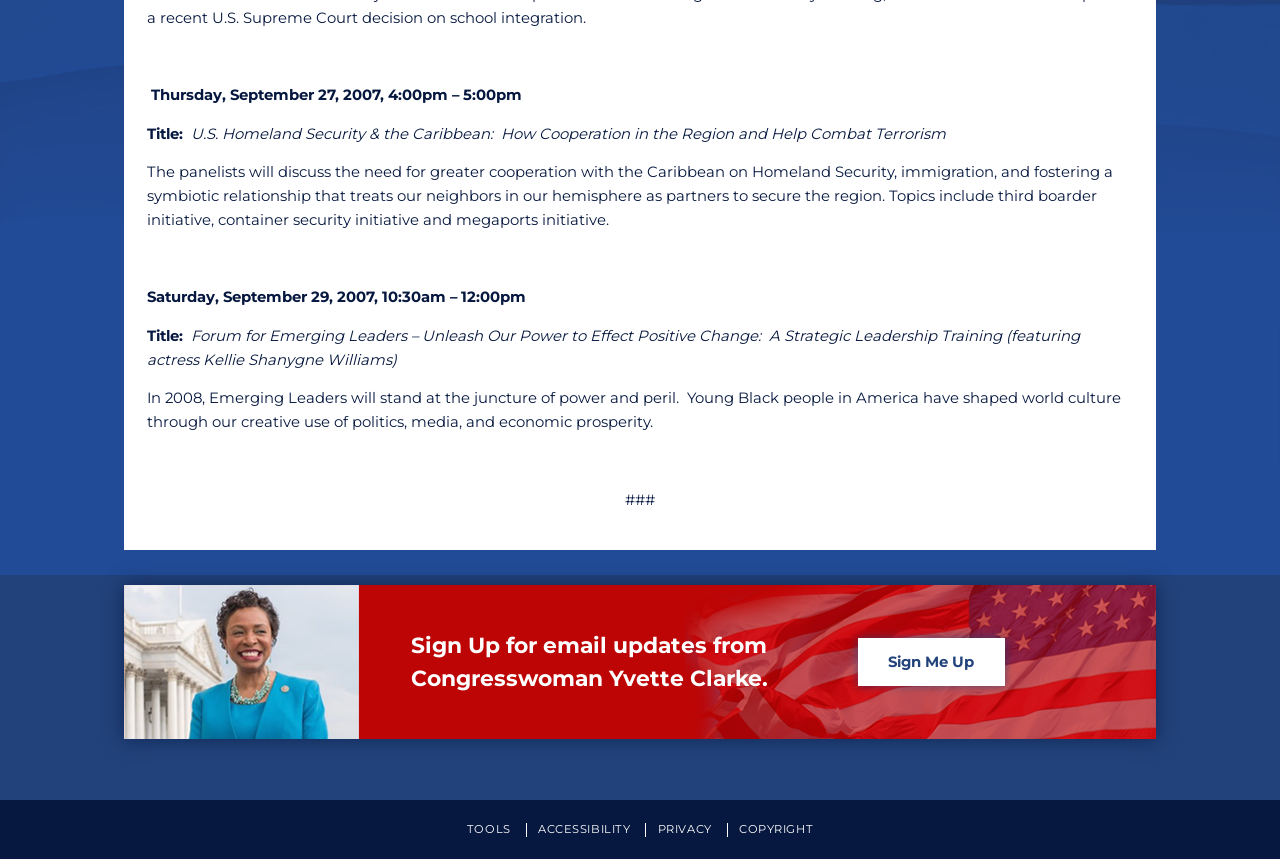Identify the bounding box of the UI component described as: "Sign Me Up".

[0.67, 0.742, 0.785, 0.799]